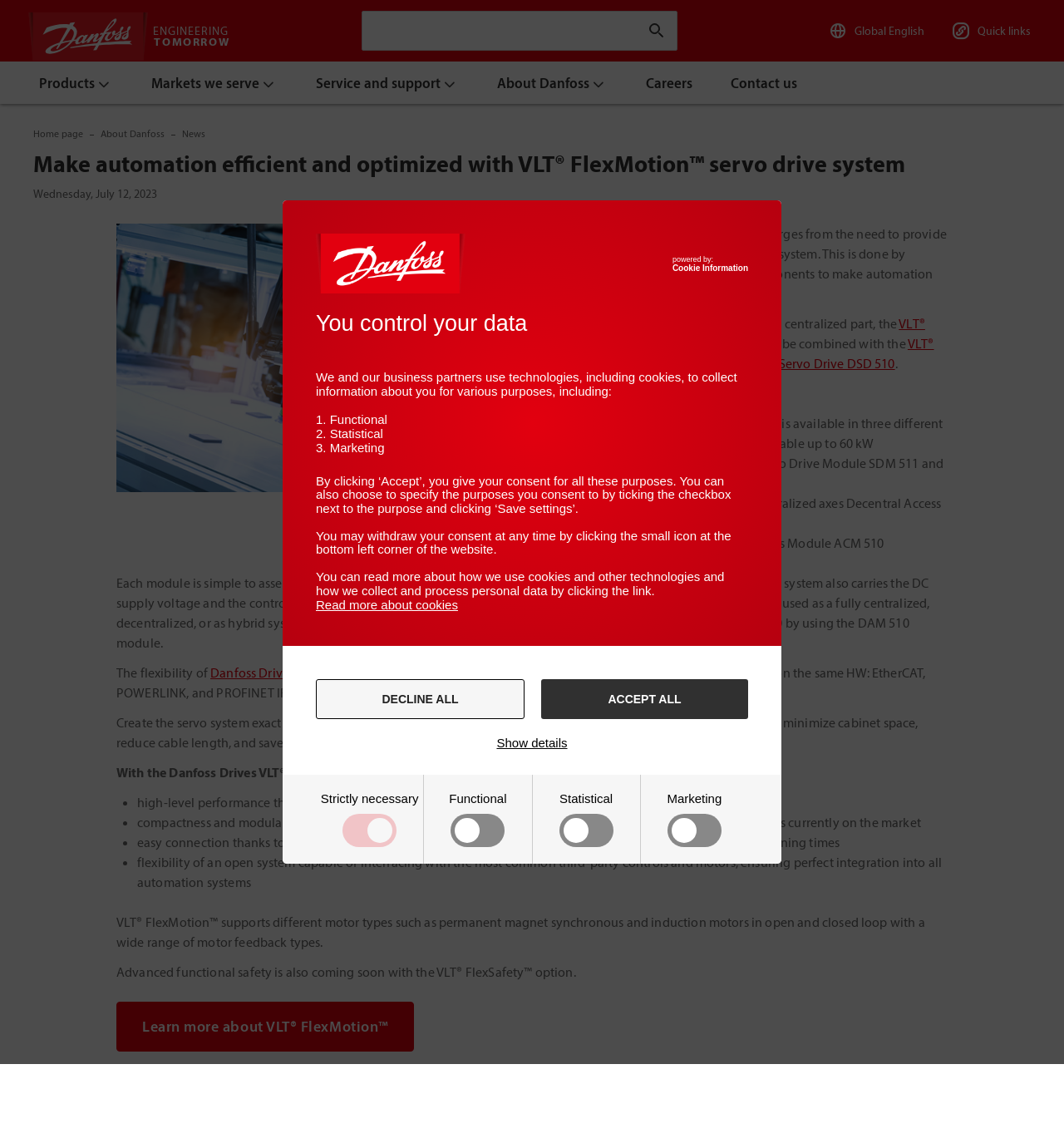Can you find and generate the webpage's heading?

Make automation efficient and optimized with VLT® FlexMotion™ servo drive system